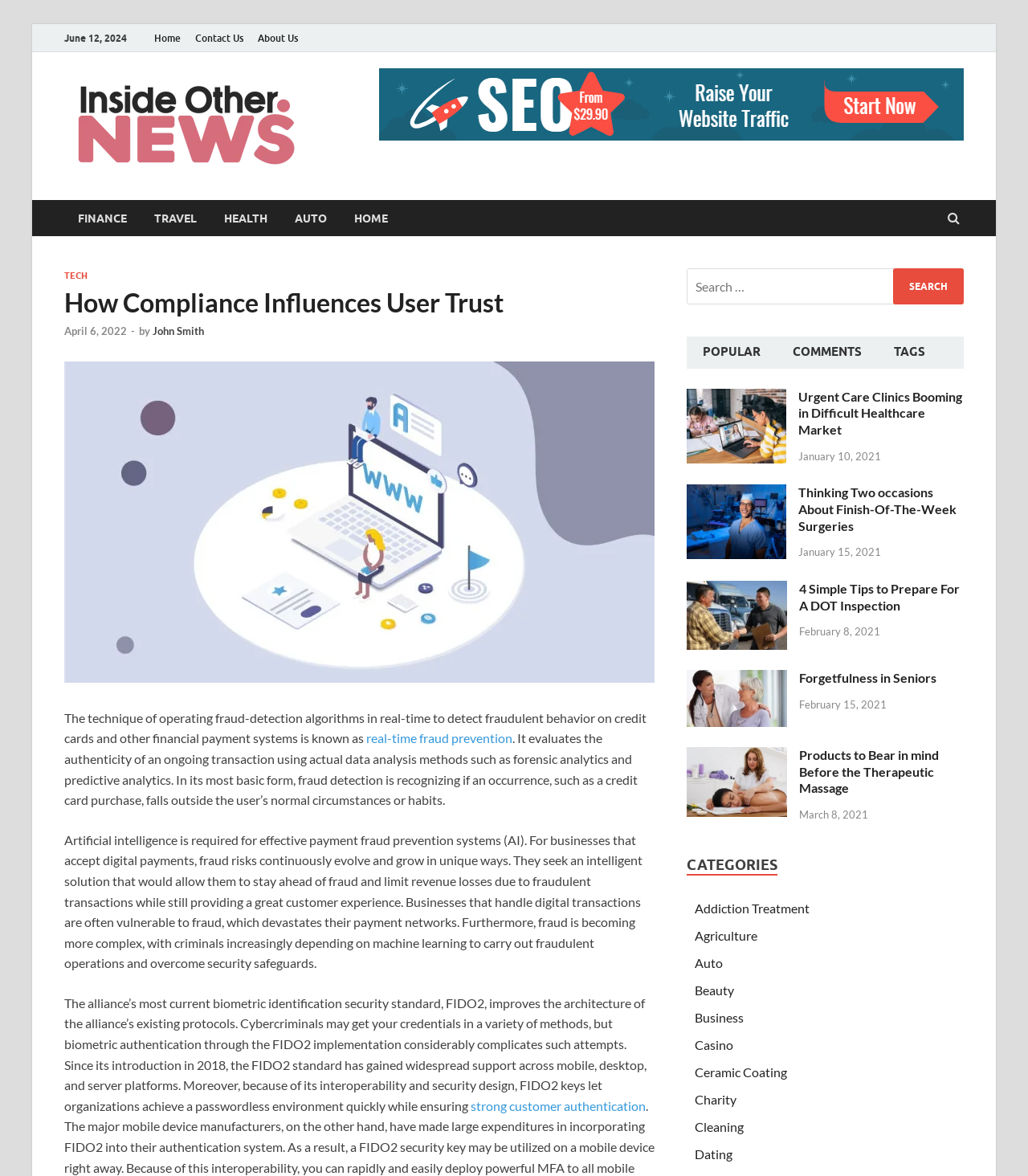What is the topic of the article that mentions 'FIDO2'?
Please provide a single word or phrase answer based on the image.

fraud prevention